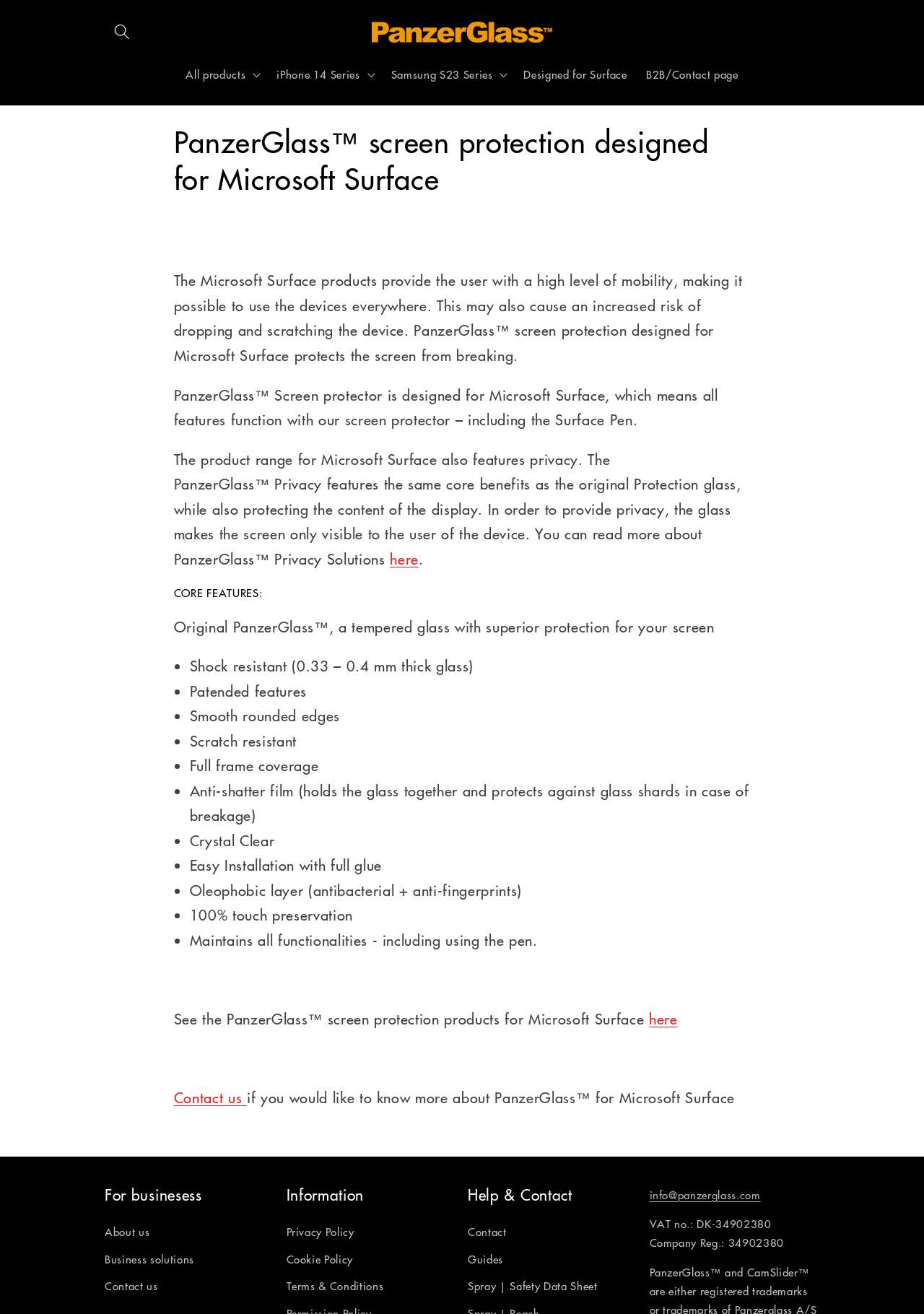Answer the question with a brief word or phrase:
What is the purpose of the privacy feature of PanzerGlass?

Protect the content of the display